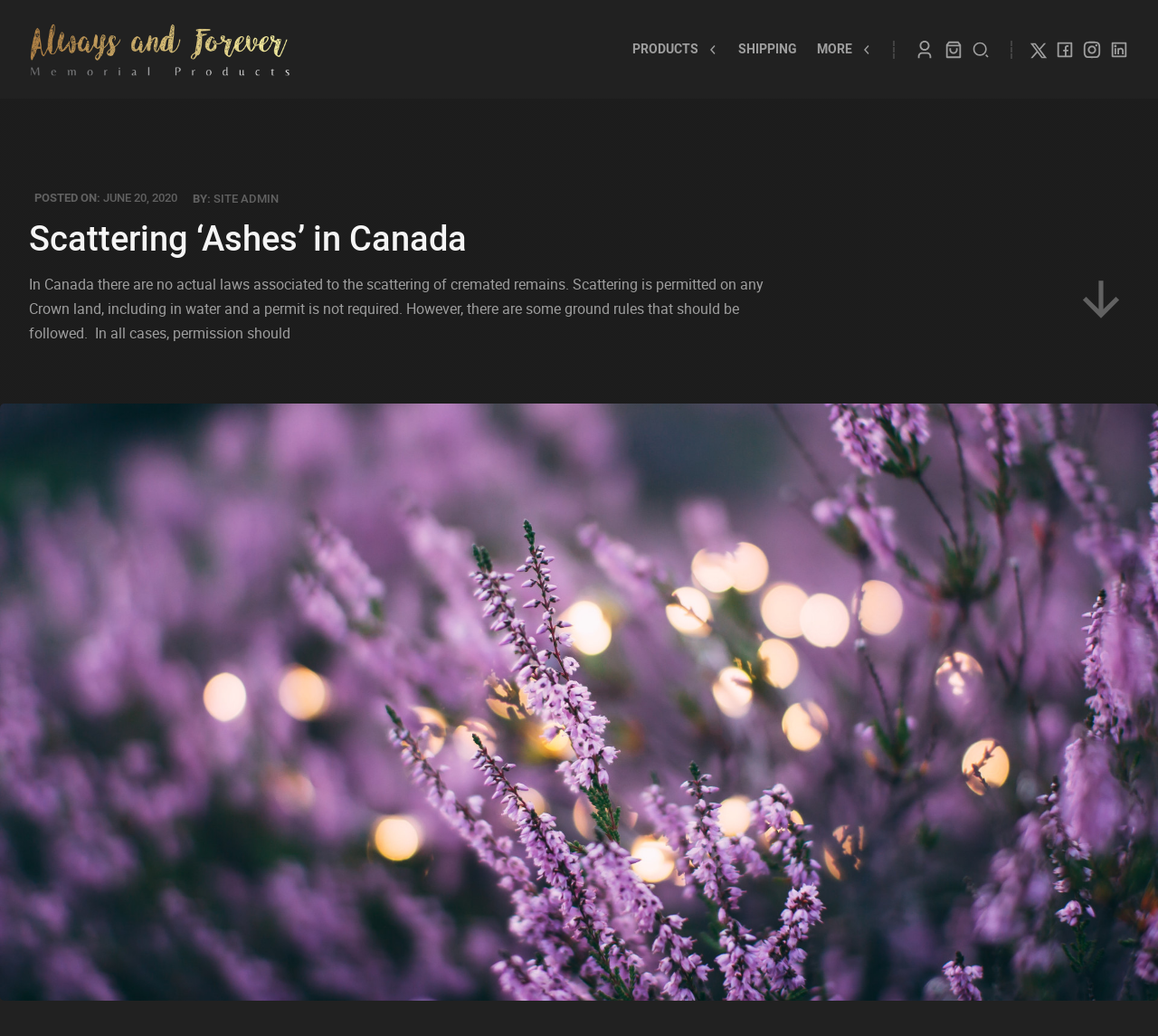Please analyze the image and give a detailed answer to the question:
What type of land is scattering permitted on?

According to the webpage content, 'Scattering is permitted on any Crown land, including in water and a permit is not required.', which indicates that scattering is allowed on Crown land.